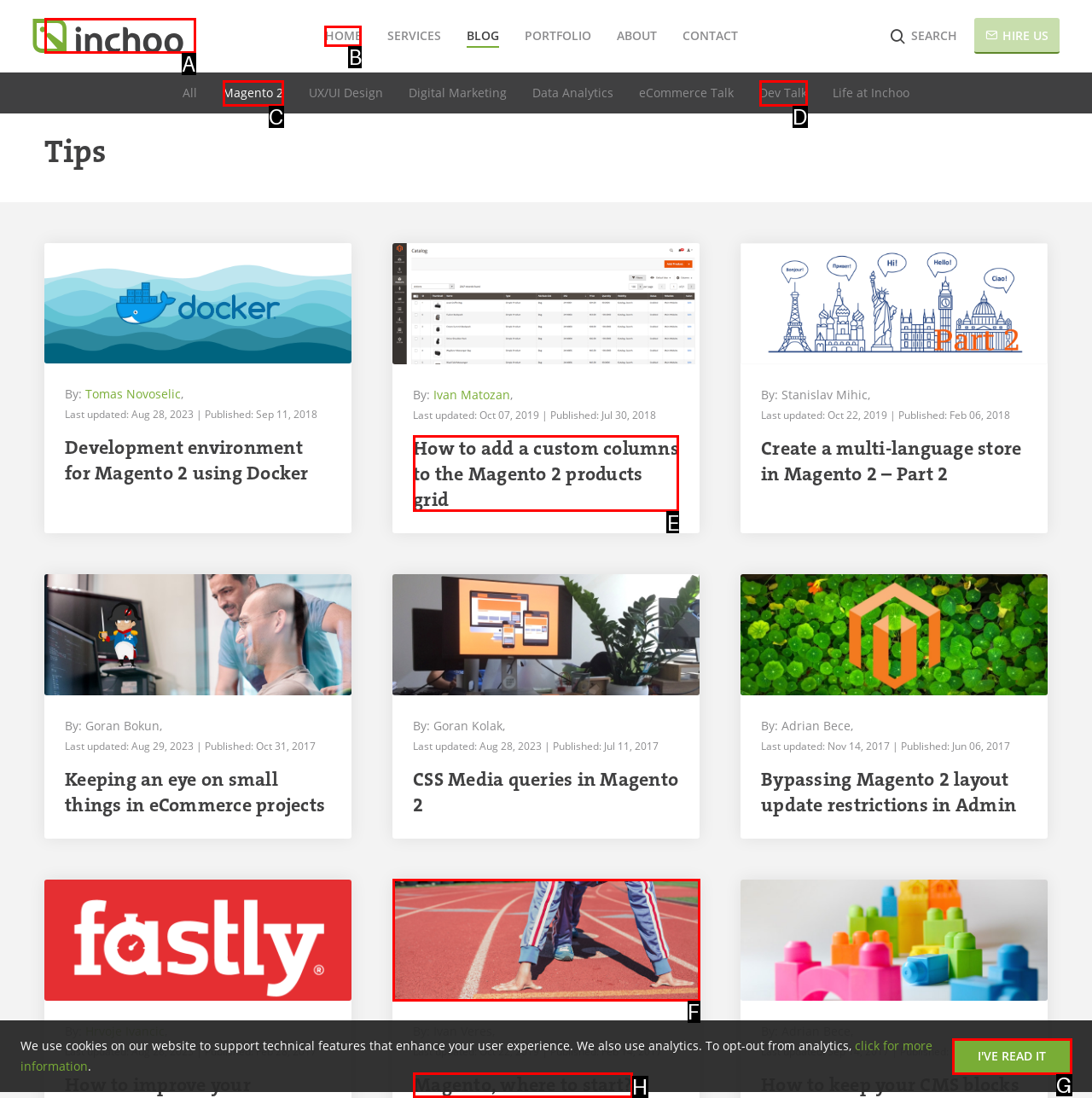Identify which HTML element matches the description: Magento, where to start?
Provide your answer in the form of the letter of the correct option from the listed choices.

H